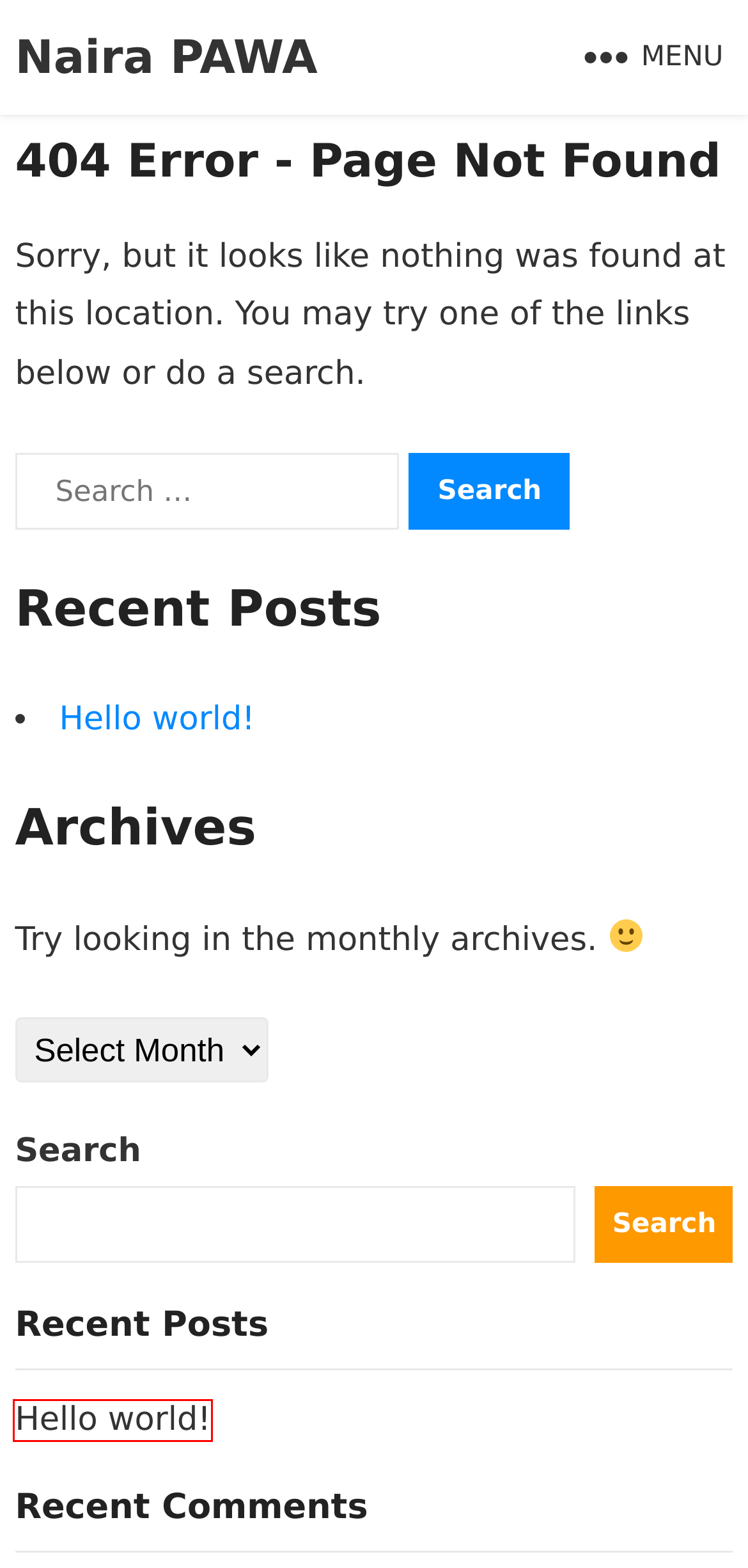A screenshot of a webpage is provided, featuring a red bounding box around a specific UI element. Identify the webpage description that most accurately reflects the new webpage after interacting with the selected element. Here are the candidates:
A. Terms of Use - Naira PAWA
B. May 2024 - Naira PAWA
C. Uncategorized Archives - Naira PAWA
D. Contact - Naira PAWA
E. Hello world! - Naira PAWA
F. Privacy Policy - Naira PAWA
G. Blog Tool, Publishing Platform, and CMS – WordPress.org
H. Low-Cost Business Ideas with High Profit in Nigeria - NairaPawa.com.ng

E